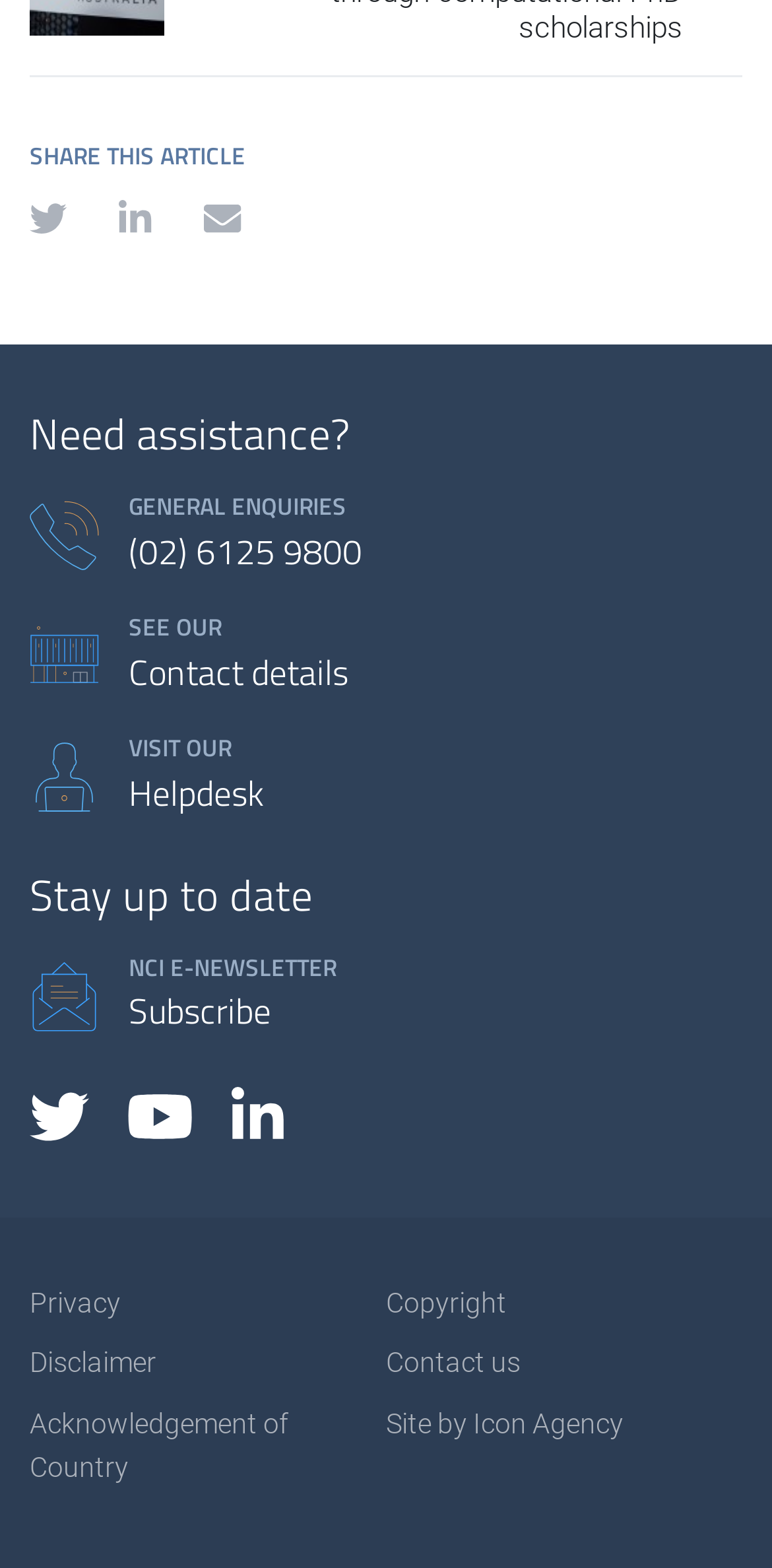What is the purpose of the 'Share via Twitter' button?
Examine the webpage screenshot and provide an in-depth answer to the question.

The 'Share via Twitter' button is located at the top of the webpage, and its purpose is to allow users to share the current article on Twitter, which is a social media platform.